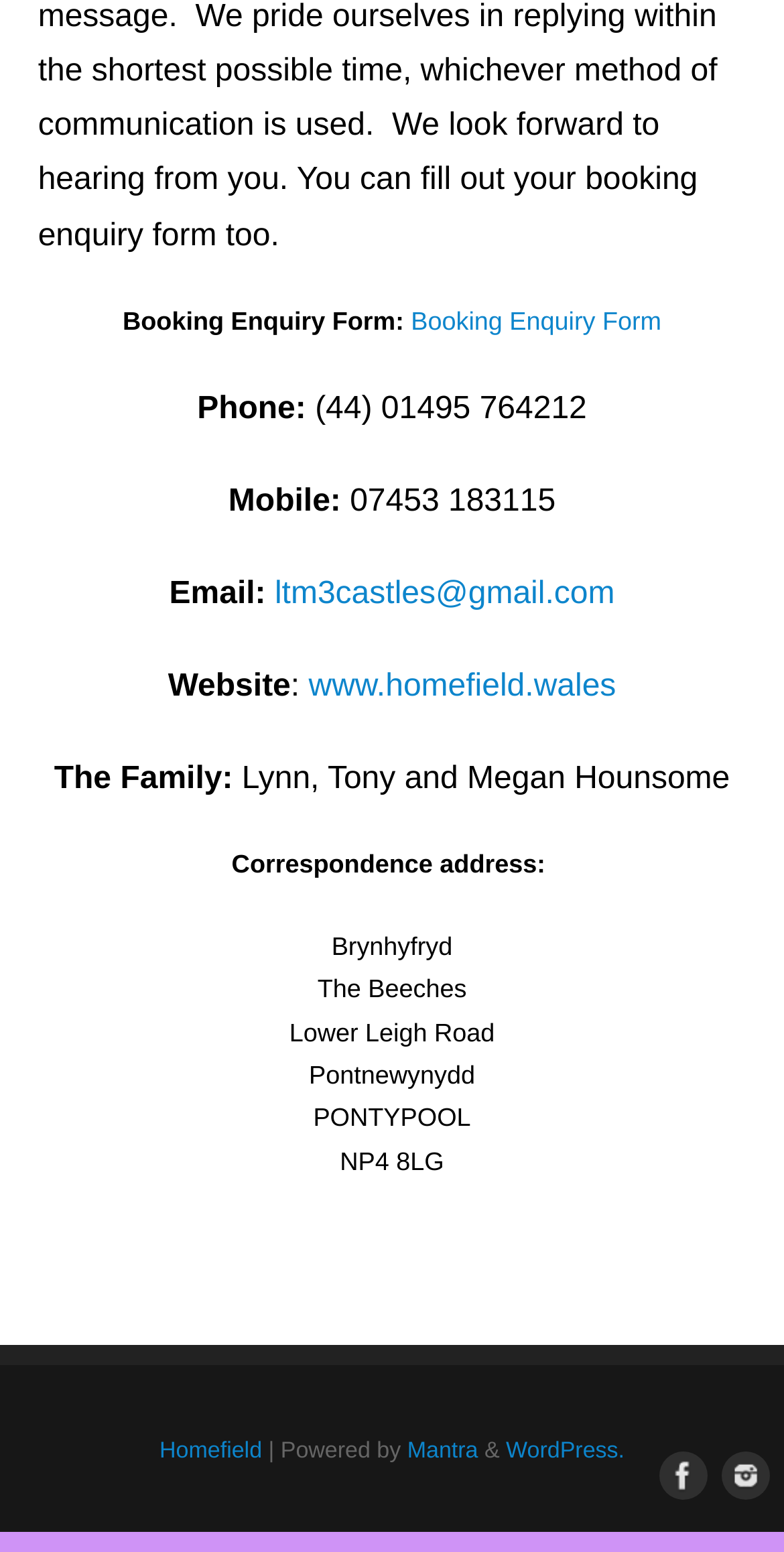What is the website's URL?
Look at the image and answer the question with a single word or phrase.

www.homefield.wales